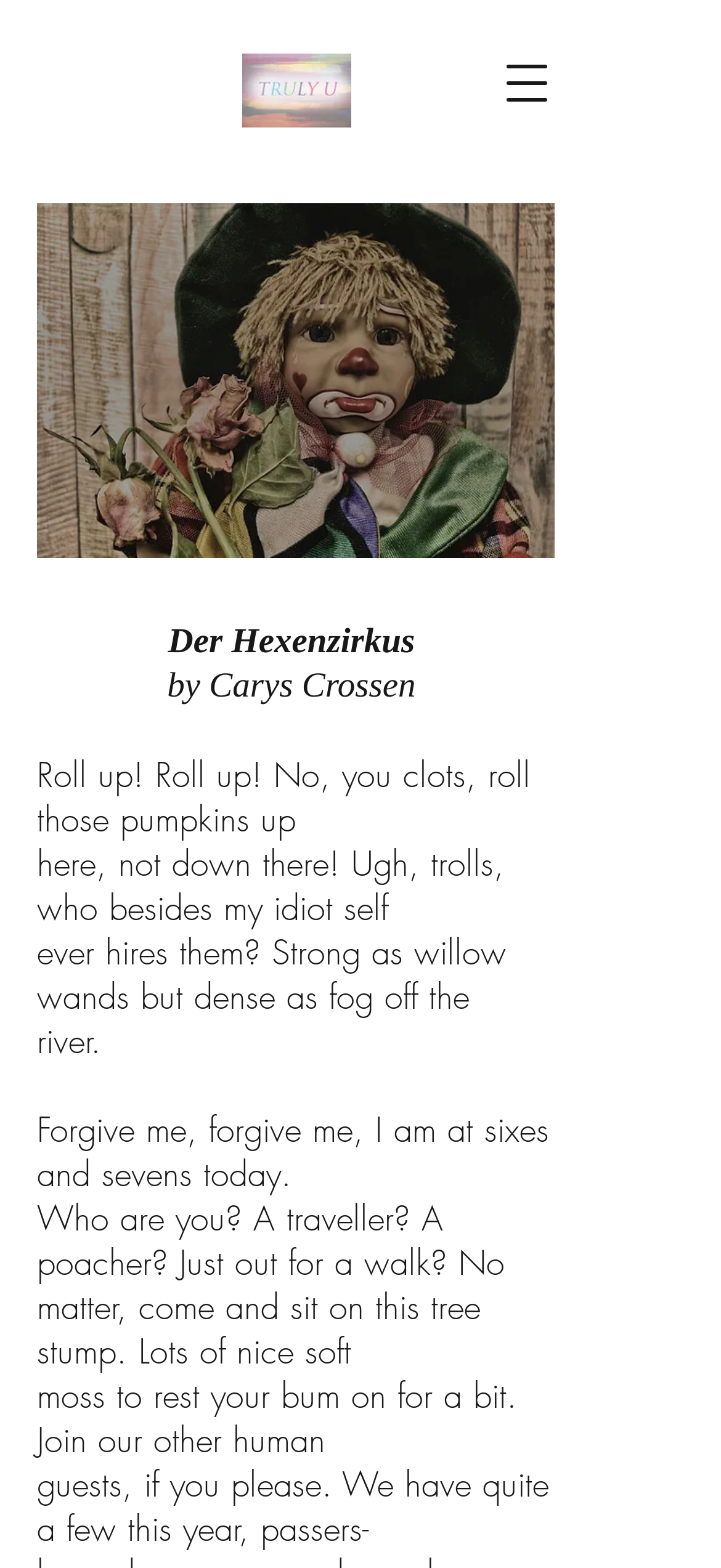Please look at the image and answer the question with a detailed explanation: What is the main character doing in the story?

The main character is rolling pumpkins, as mentioned in the StaticText element which contains the text 'Roll up! Roll up! No, you clots, roll those pumpkins up'.